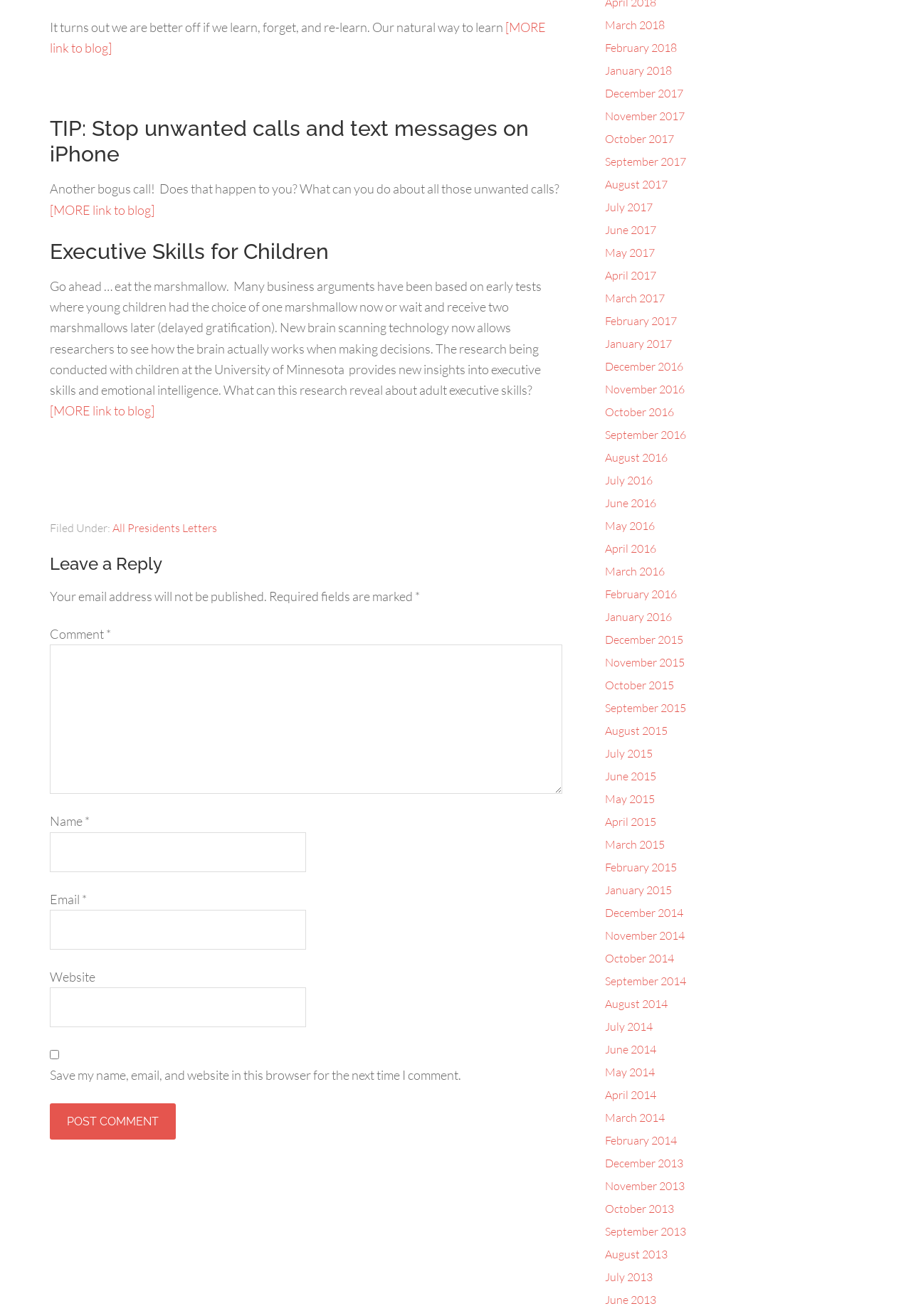How can you stop unwanted calls and text messages on iPhone?
Refer to the screenshot and deliver a thorough answer to the question presented.

The webpage provides a tip on how to stop unwanted calls and text messages on iPhone, as indicated by the heading 'TIP: Stop unwanted calls and text messages on iPhone'.